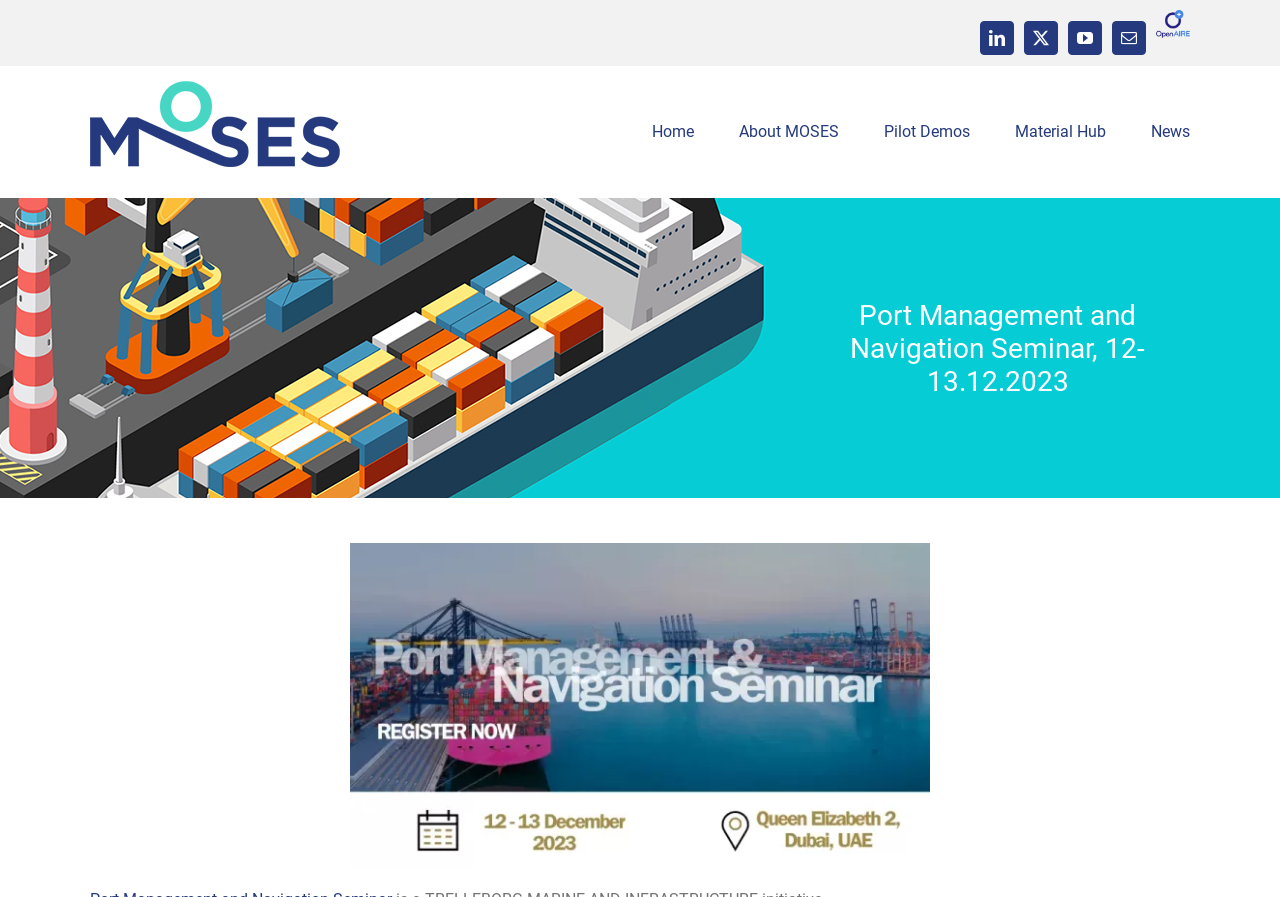Give a one-word or short-phrase answer to the following question: 
What is the second menu item in the main menu?

About MOSES